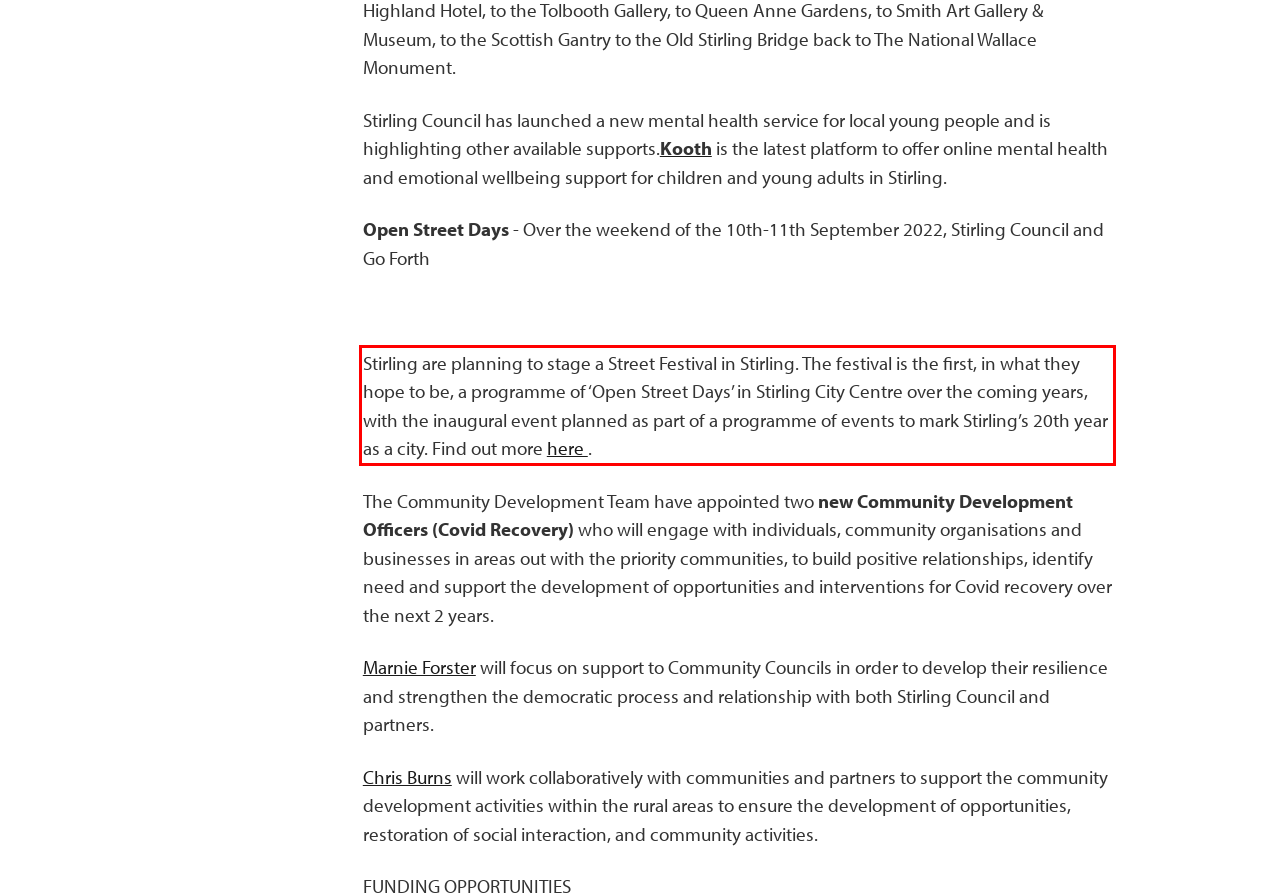Given a screenshot of a webpage, identify the red bounding box and perform OCR to recognize the text within that box.

Stirling are planning to stage a Street Festival in Stirling. The festival is the first, in what they hope to be, a programme of ‘Open Street Days’ in Stirling City Centre over the coming years, with the inaugural event planned as part of a programme of events to mark Stirling’s 20th year as a city. Find out more here .